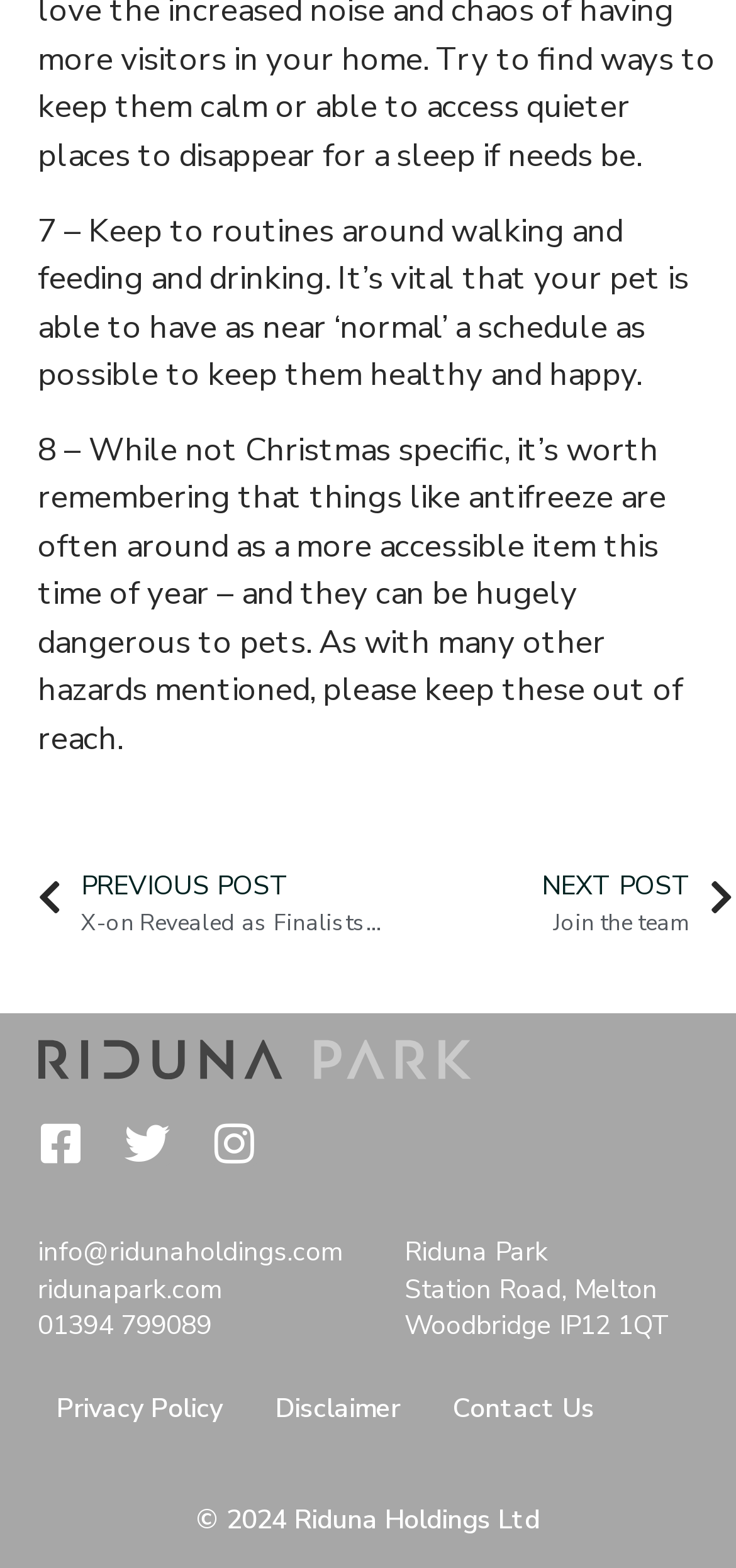Can you find the bounding box coordinates of the area I should click to execute the following instruction: "Read about Meta withdrawing fundraising products"?

None